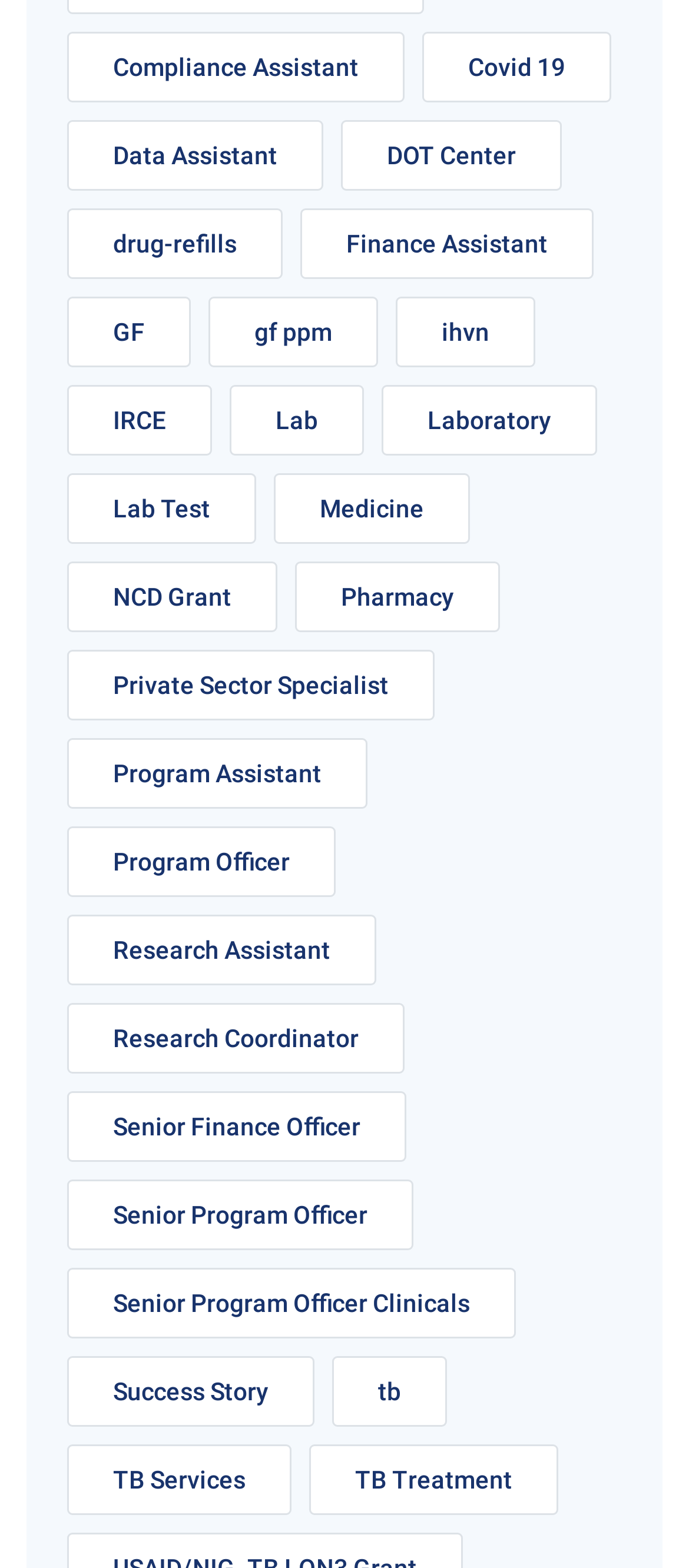Locate the bounding box coordinates of the clickable part needed for the task: "View Compliance Assistant".

[0.097, 0.02, 0.587, 0.065]